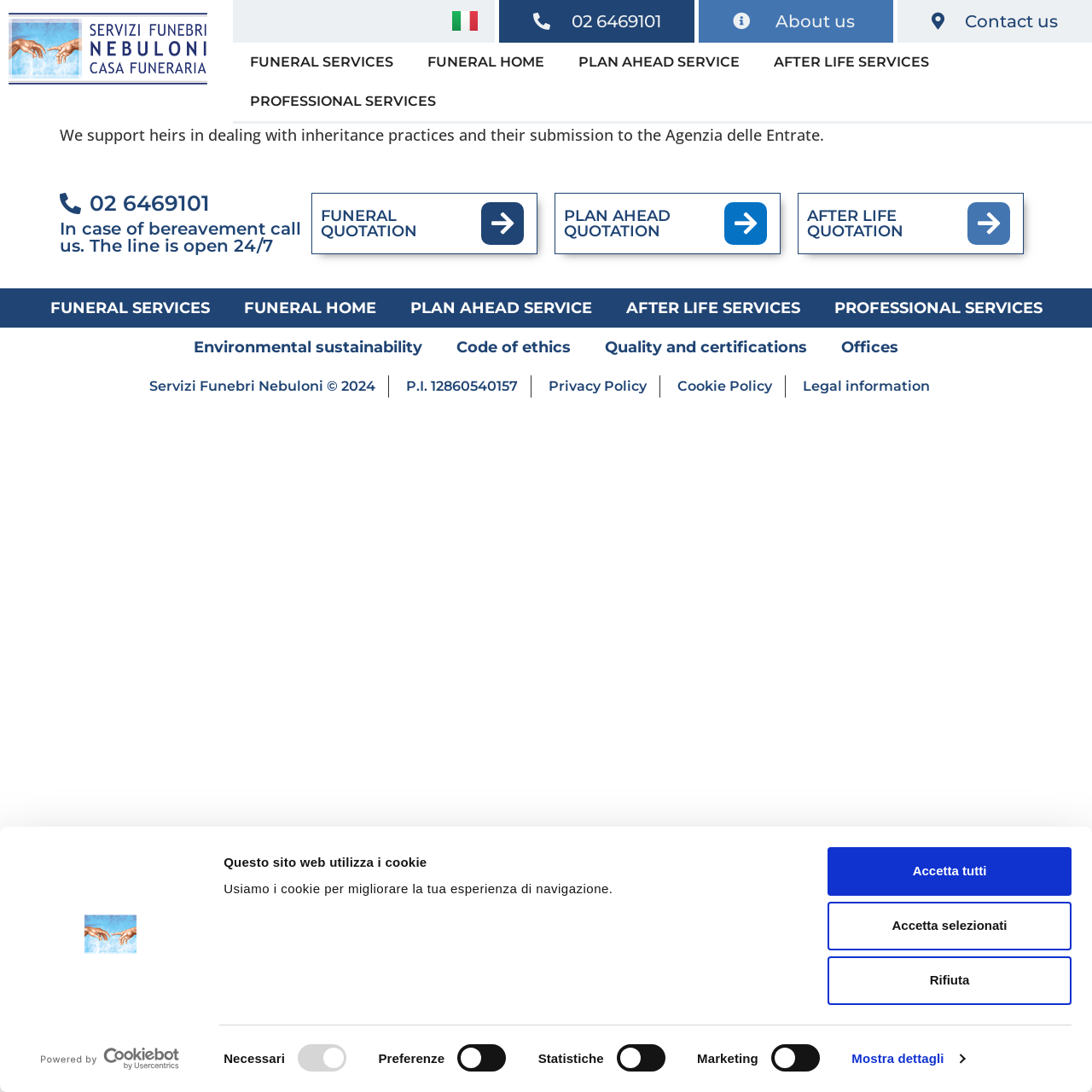Respond concisely with one word or phrase to the following query:
What is the purpose of the checkboxes in the consent selection section?

To select cookie preferences